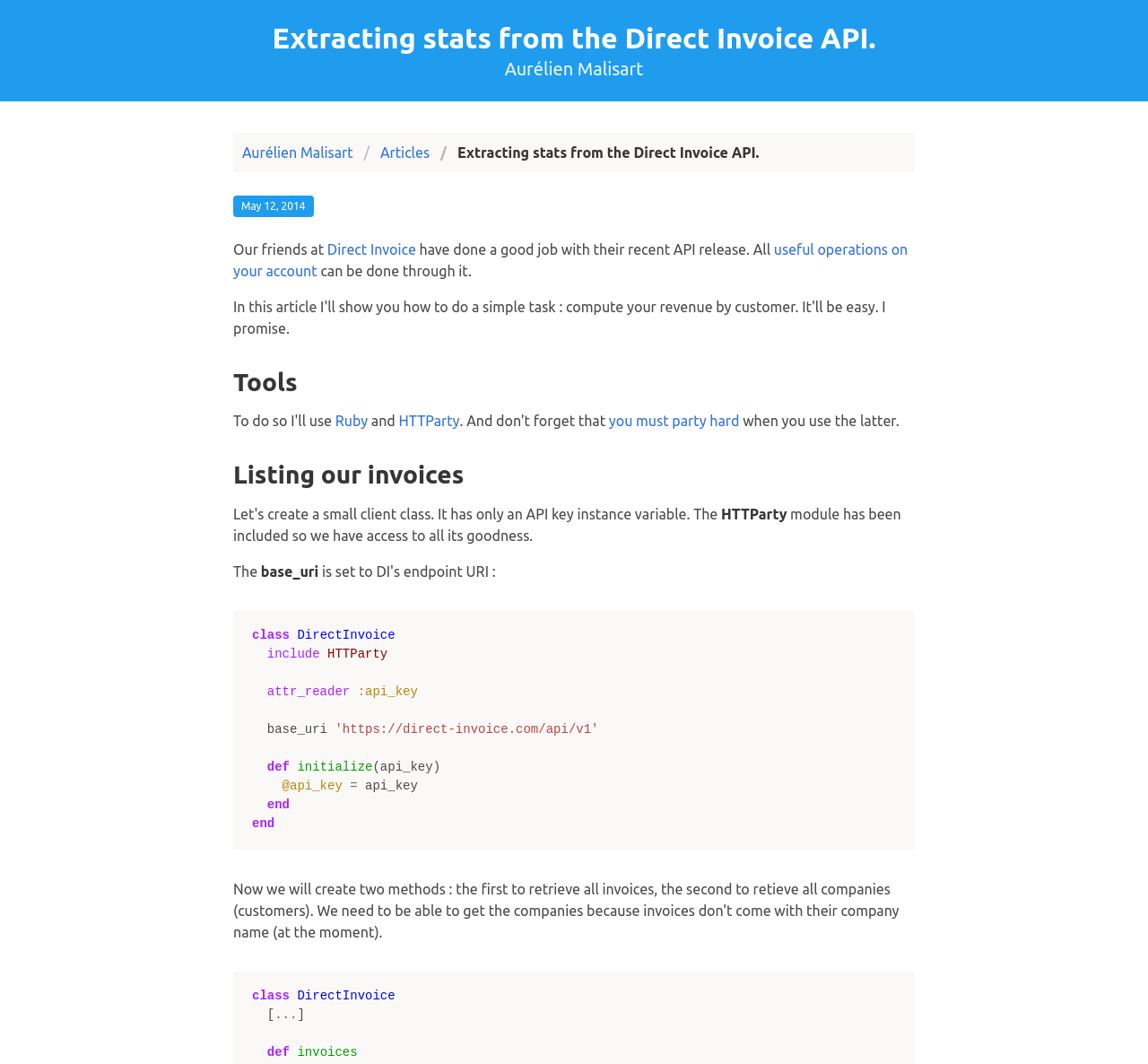Determine which piece of text is the heading of the webpage and provide it.

Extracting stats from the Direct Invoice API.